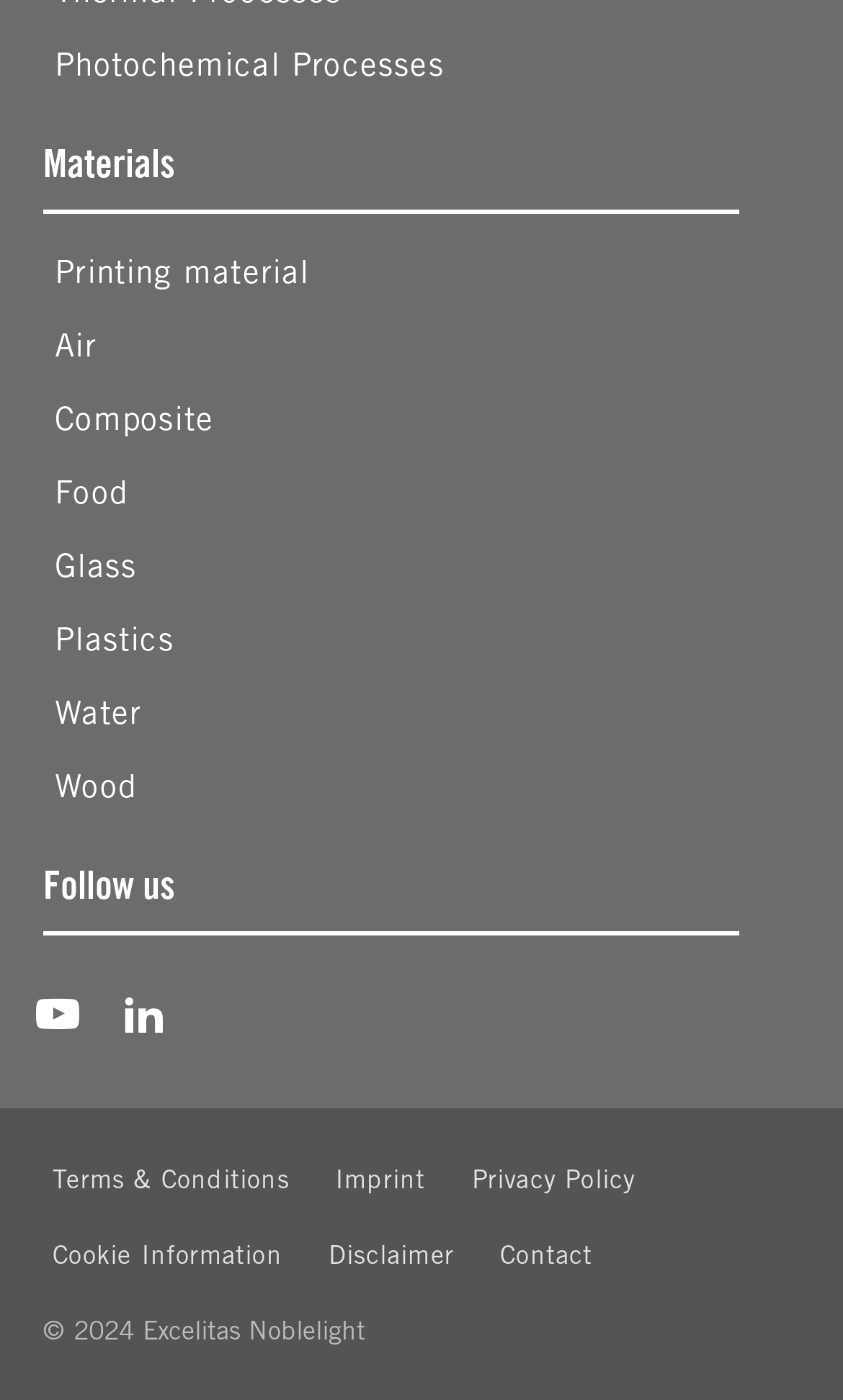Determine the bounding box coordinates of the element that should be clicked to execute the following command: "View Photochemical Processes".

[0.051, 0.032, 0.527, 0.06]